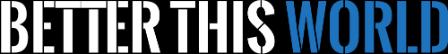Provide a comprehensive description of the image.

The image features the logo of "Better This World," a platform dedicated to sharing valuable insights and resources. The logo emphasizes the theme of improvement and positivity, with the word "BETTER" in bold, striking uppercase letters juxtaposed against "THIS WORLD," where the word "WORLD" is highlighted in a vibrant blue. This visual arrangement reflects the site's mission to inspire readers to enhance their lives and mental well-being, particularly in the context of navigating challenges such as the COVID-19 pandemic.